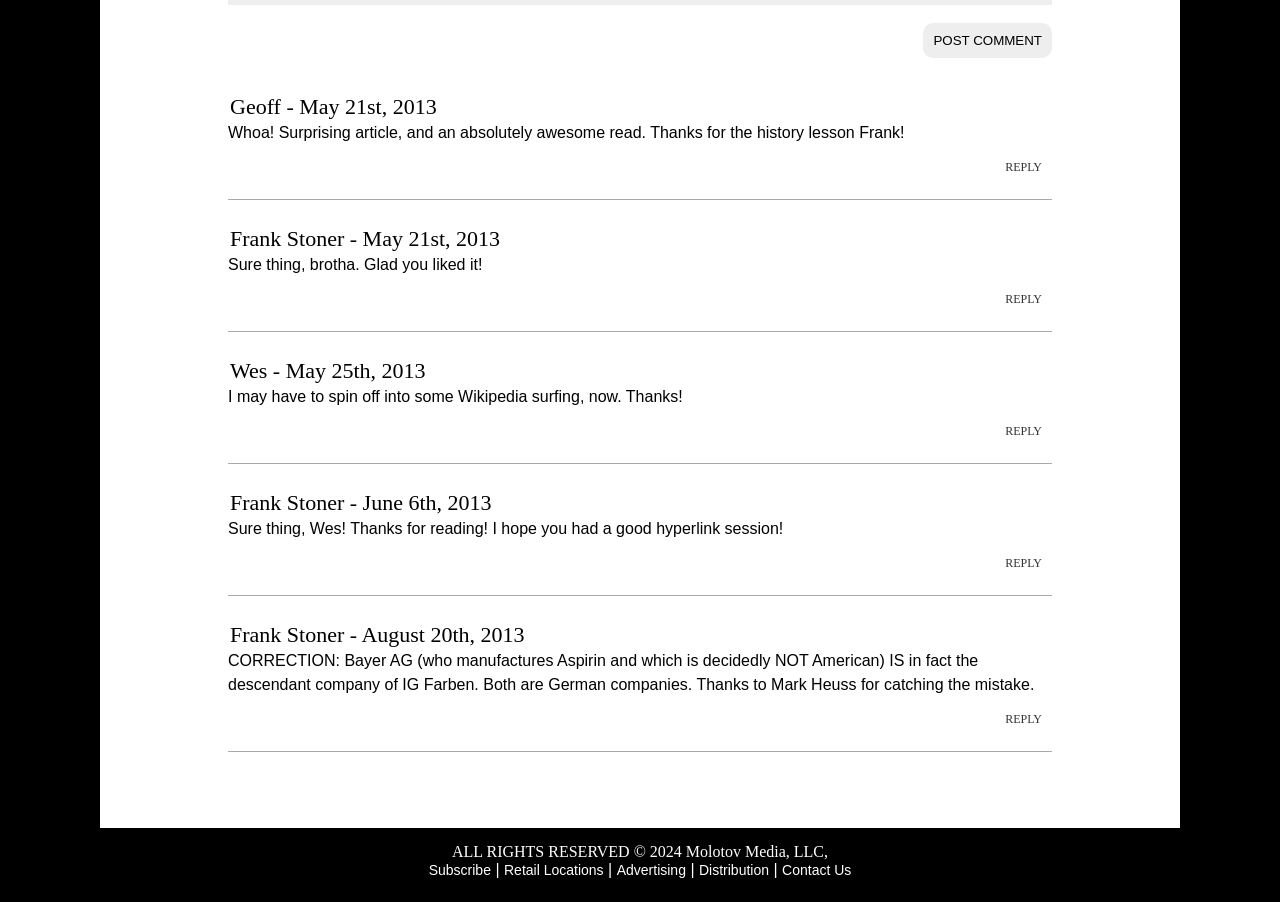Please reply with a single word or brief phrase to the question: 
What is the purpose of the 'POST COMMENT' button?

To post a comment